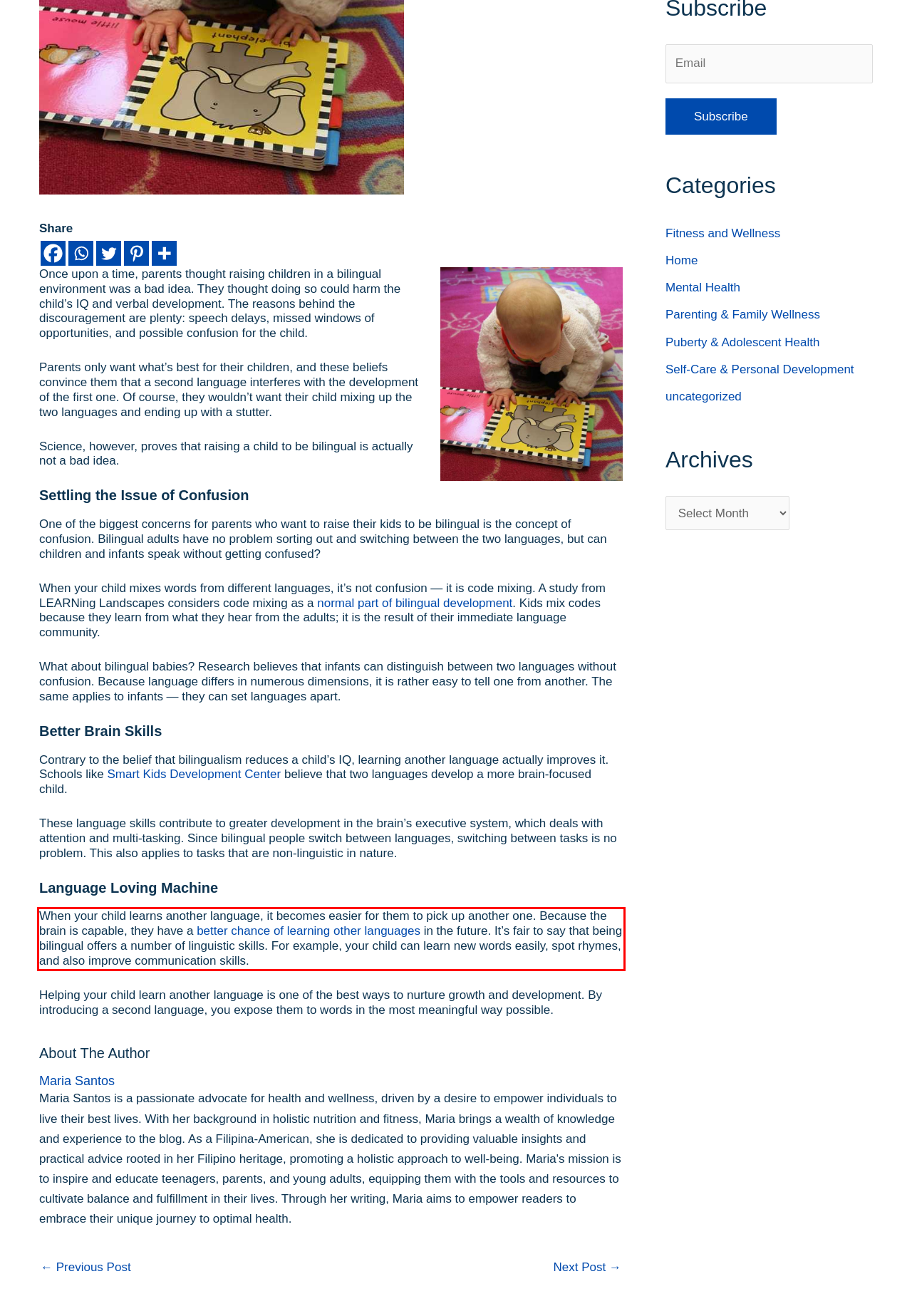Given a screenshot of a webpage containing a red rectangle bounding box, extract and provide the text content found within the red bounding box.

When your child learns another language, it becomes easier for them to pick up another one. Because the brain is capable, they have a better chance of learning other languages in the future. It’s fair to say that being bilingual offers a number of linguistic skills. For example, your child can learn new words easily, spot rhymes, and also improve communication skills.